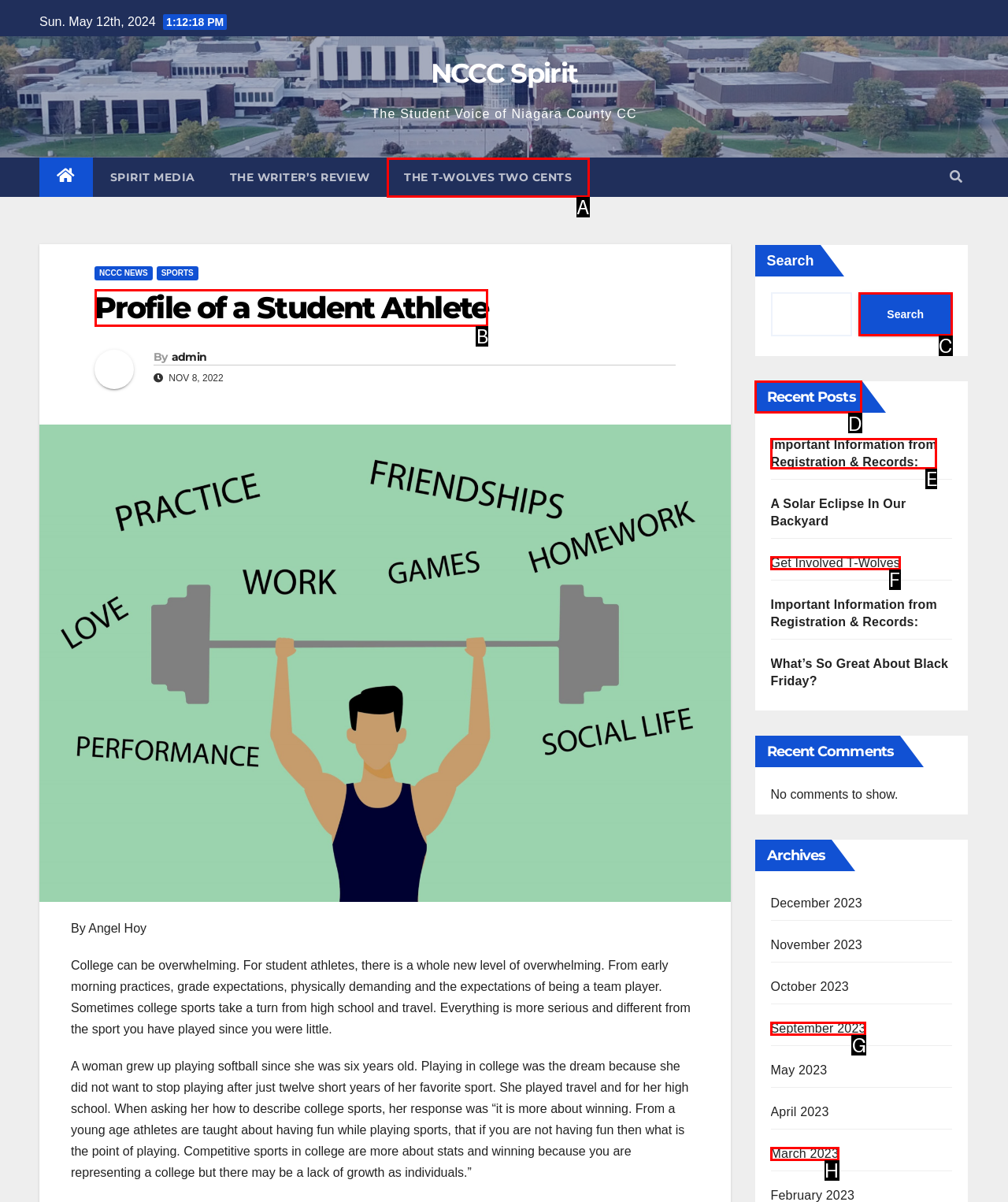Identify the correct UI element to click for the following task: View the Recent Posts section Choose the option's letter based on the given choices.

D